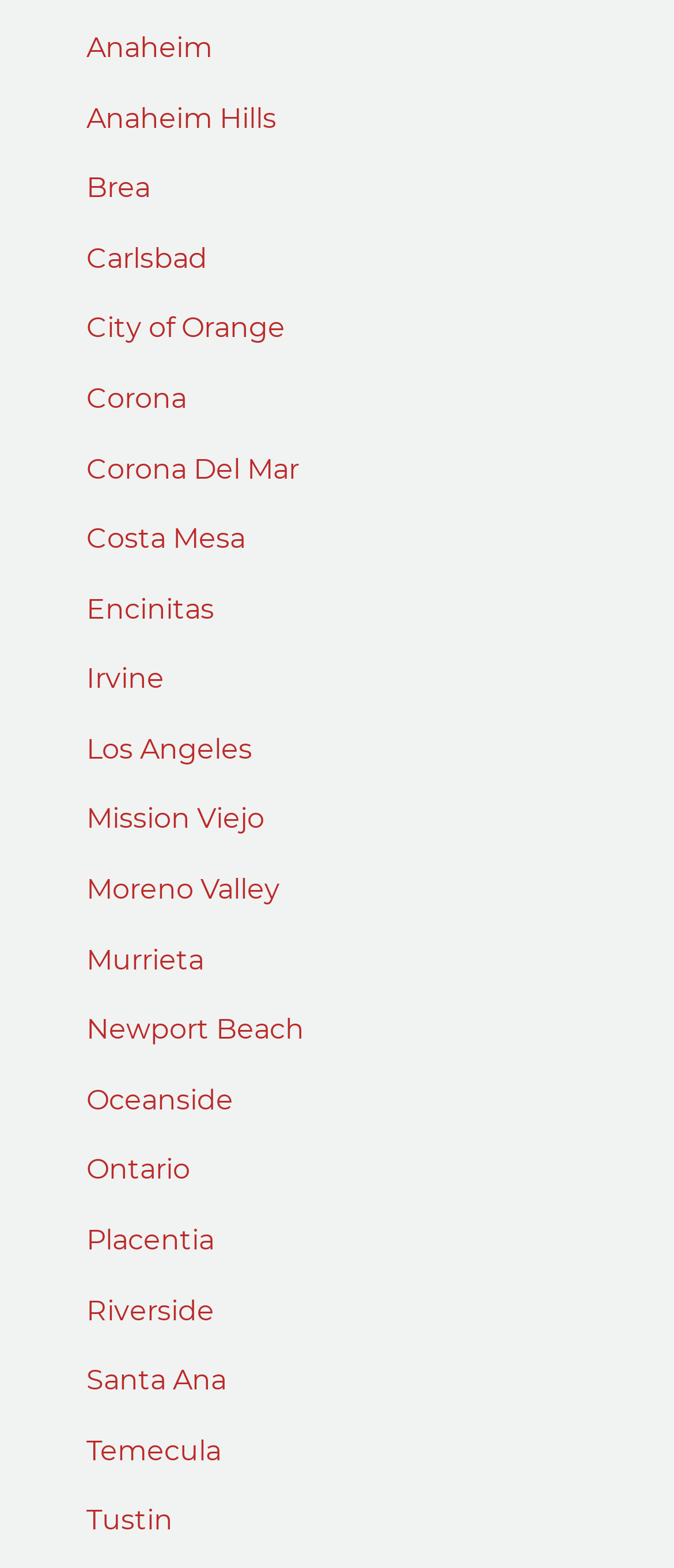Please provide the bounding box coordinates for the UI element as described: "York Archaeological Trust Ltd". The coordinates must be four floats between 0 and 1, represented as [left, top, right, bottom].

None